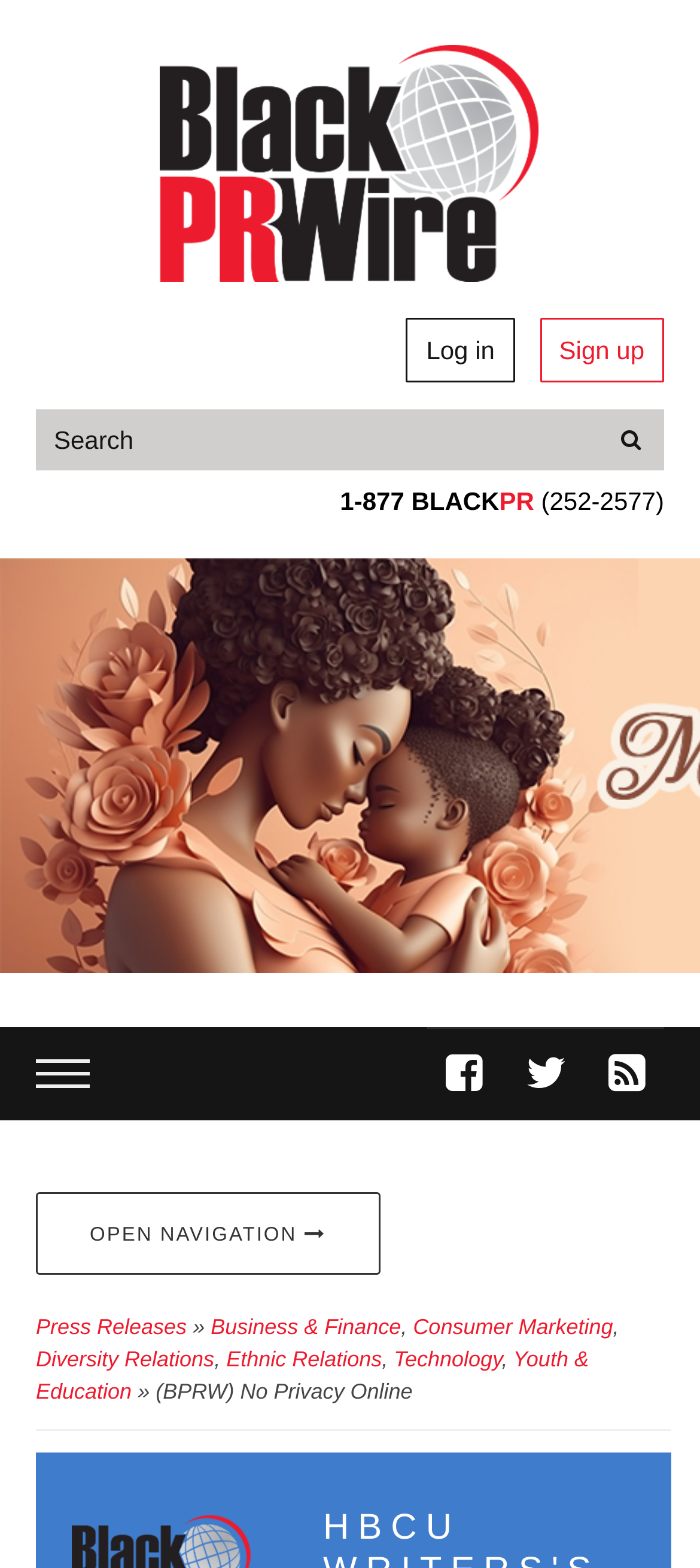Create a detailed description of the webpage's content and layout.

The webpage is a news and information center for Black publications, television, and radio programming. At the top right corner, there are two links, "Log in" and "Sign up", positioned side by side. Below them, a search bar with a placeholder text "Put your search text here" and a "Search" button are located. 

To the left of the search bar, there is a phone number "1-877 BLACK PR (252-2577)" displayed horizontally. Above the phone number, a link "Go to Homepage" is situated. 

On the top right side, there are three social media links, "Go to Facebook", "Go to Twitter", and "Open RSS feed", arranged vertically. 

On the bottom left side, an "OPEN NAVIGATION" text is displayed, followed by a navigation menu. The menu consists of several links, including "Press Releases", "Business & Finance", "Consumer Marketing", "Diversity Relations", "Ethnic Relations", "Technology", and "Youth & Education", separated by commas and arrows. 

At the very bottom, there is a title "(BPRW) No Privacy Online" displayed.